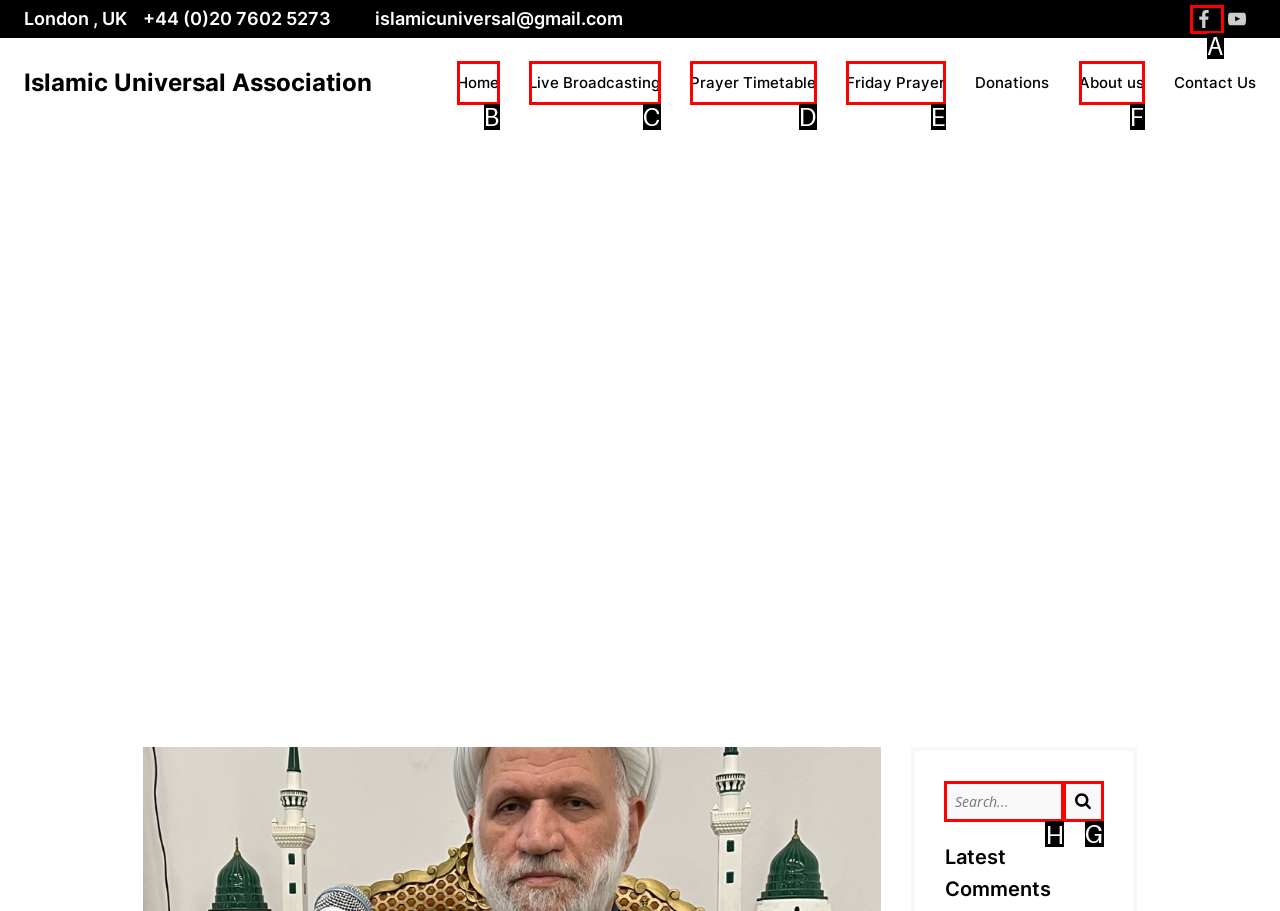Select the letter of the element you need to click to complete this task: Search for something
Answer using the letter from the specified choices.

H